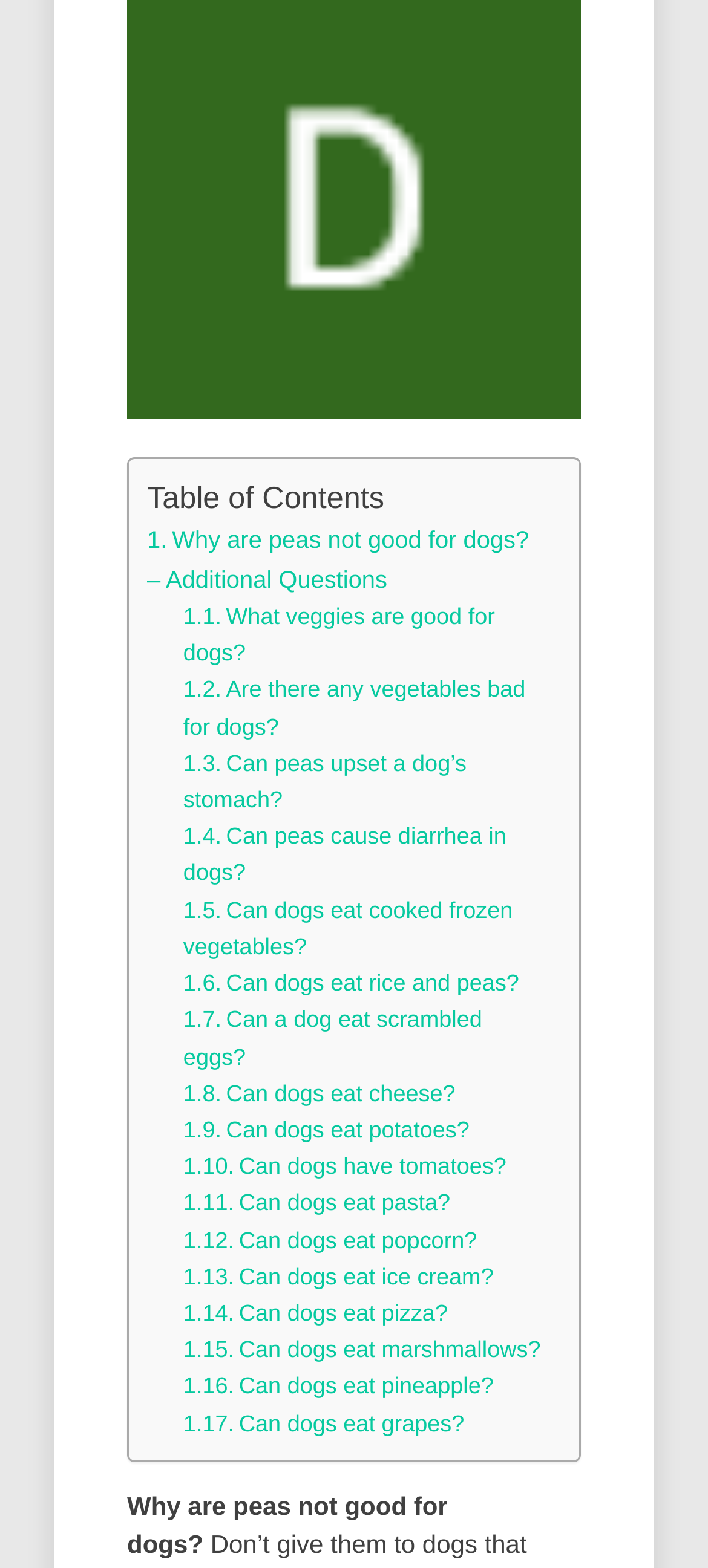Please specify the coordinates of the bounding box for the element that should be clicked to carry out this instruction: "Find out if peas can upset a dog's stomach". The coordinates must be four float numbers between 0 and 1, formatted as [left, top, right, bottom].

[0.259, 0.479, 0.659, 0.518]